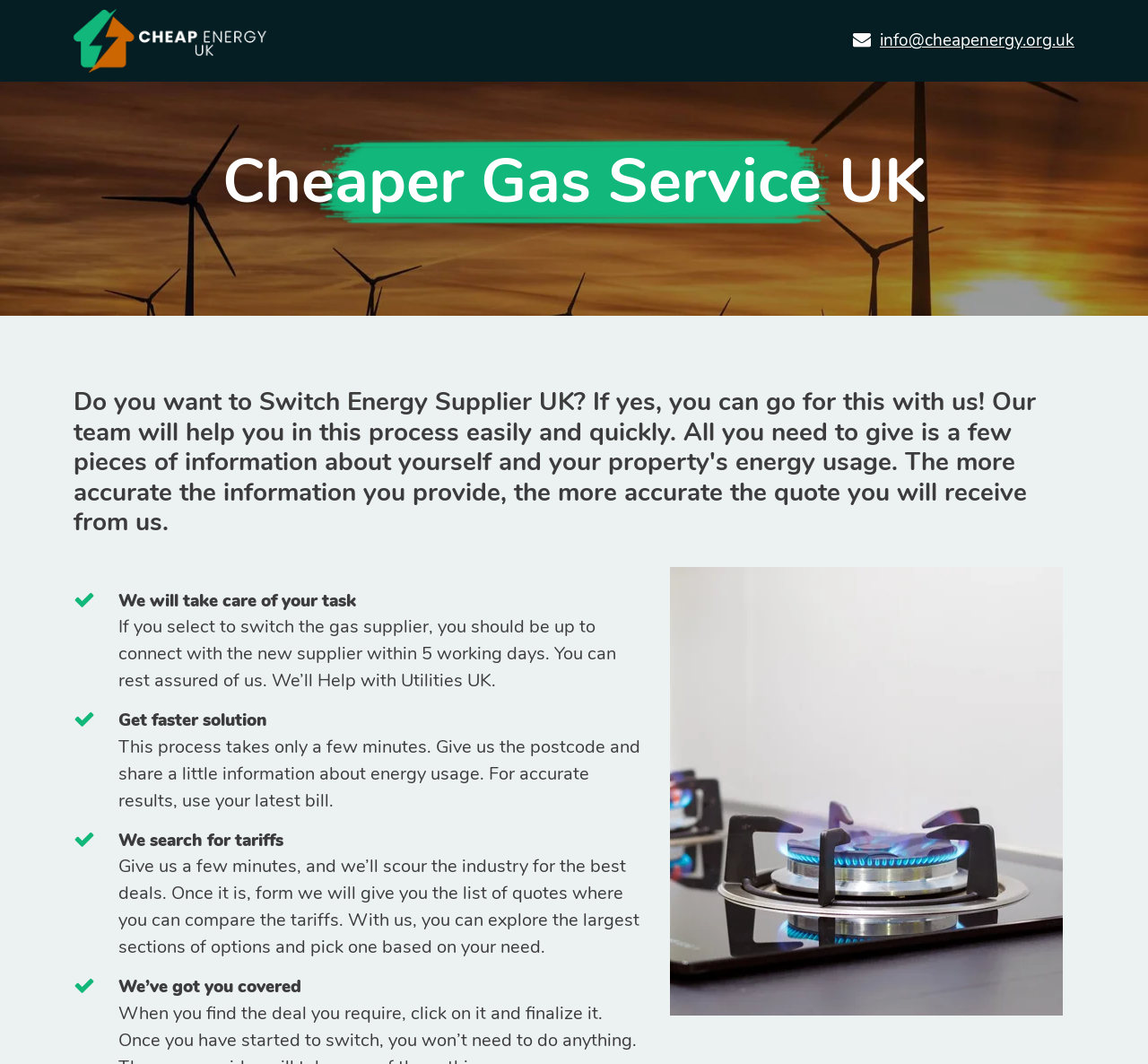Give a concise answer of one word or phrase to the question: 
What is the purpose of this website?

Compare gas prices